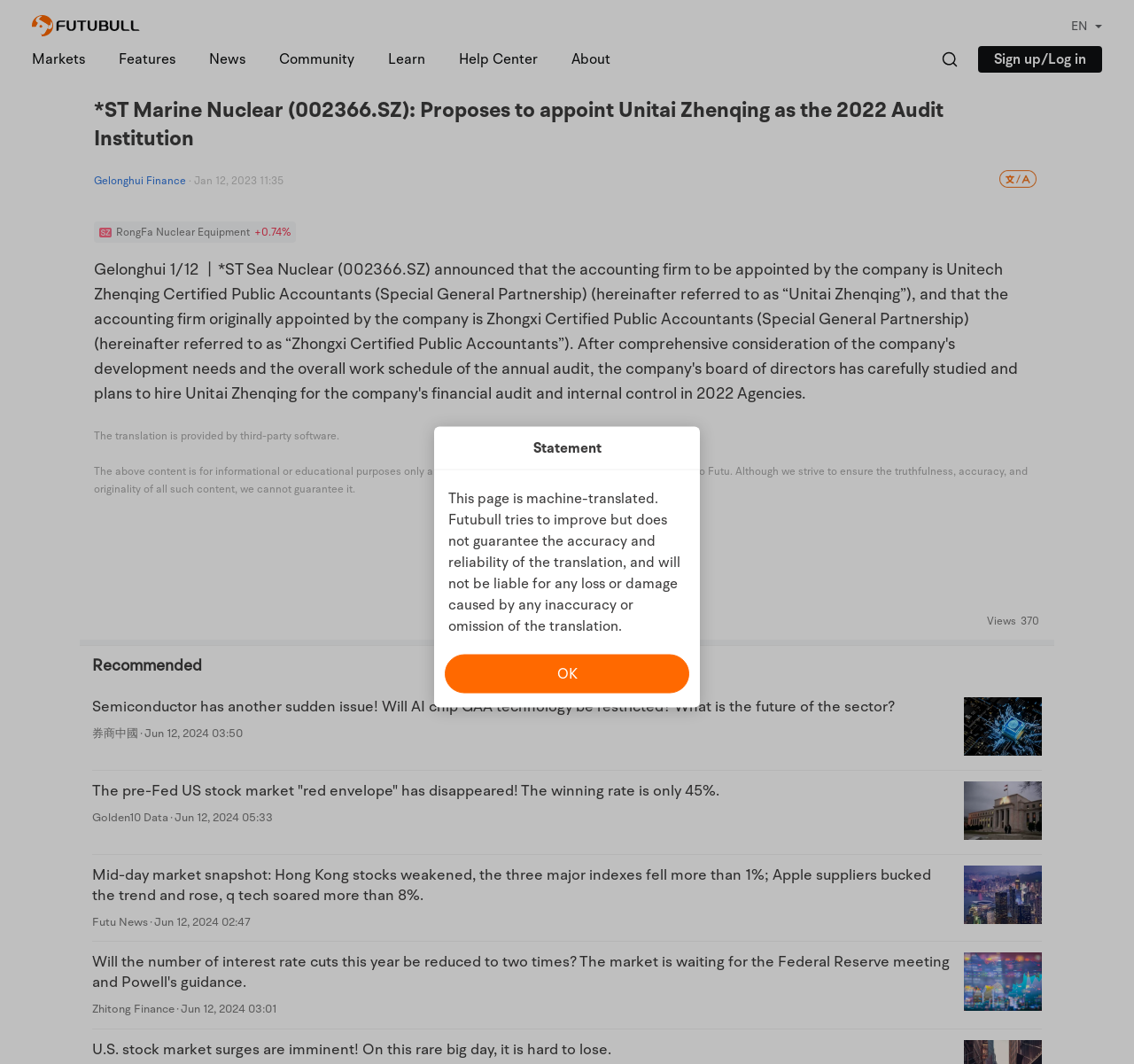What is the purpose of the translation?
Answer the question with a thorough and detailed explanation.

According to the text 'The above content is for informational or educational purposes only and does not constitute any investment advice related to Futu.', the purpose of the translation is for informational or educational purposes.